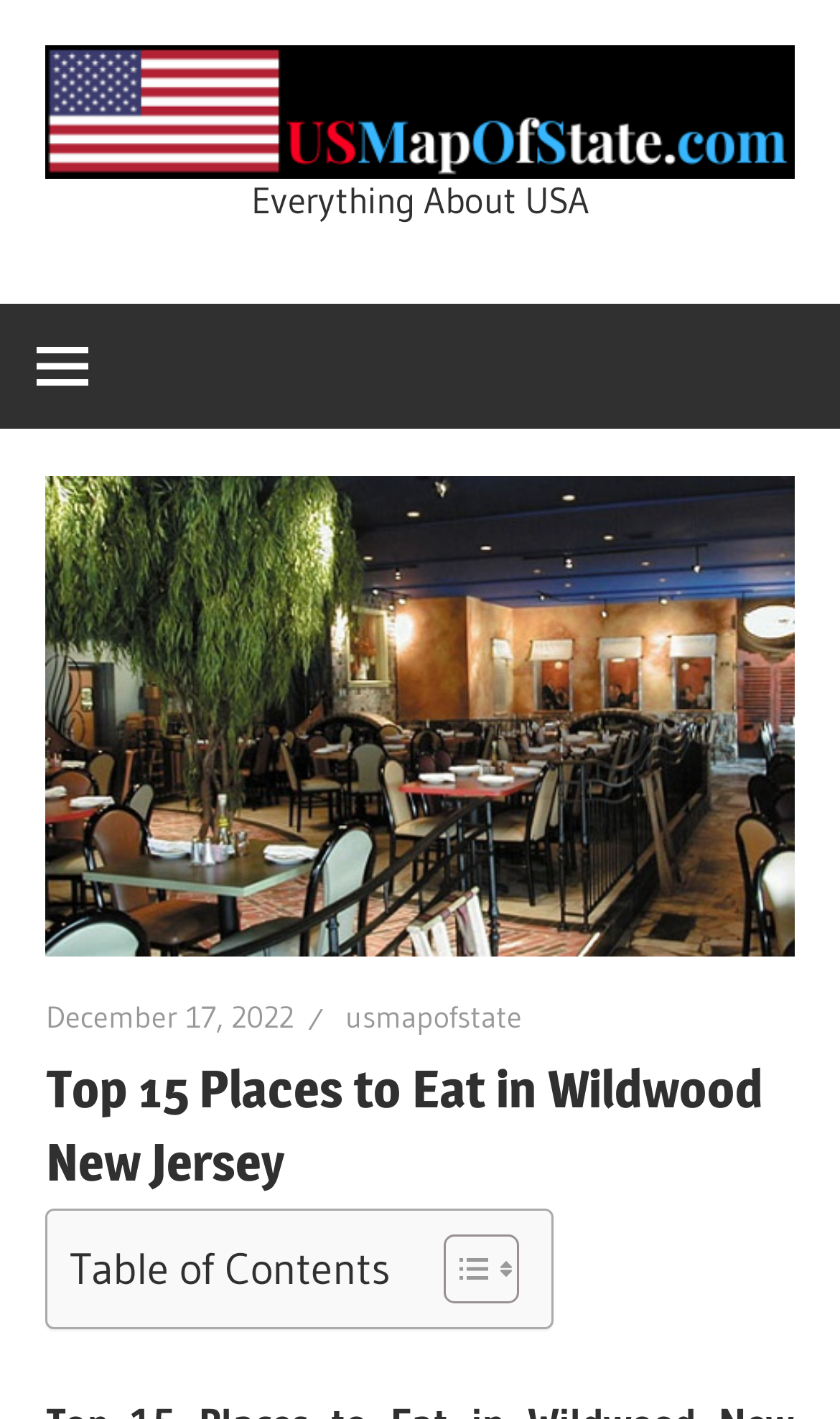Given the element description: "US Map Of State", predict the bounding box coordinates of this UI element. The coordinates must be four float numbers between 0 and 1, given as [left, top, right, bottom].

[0.5, 0.139, 0.71, 0.493]